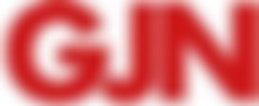Answer this question using a single word or a brief phrase:
What industry is the company likely in?

Jewellery